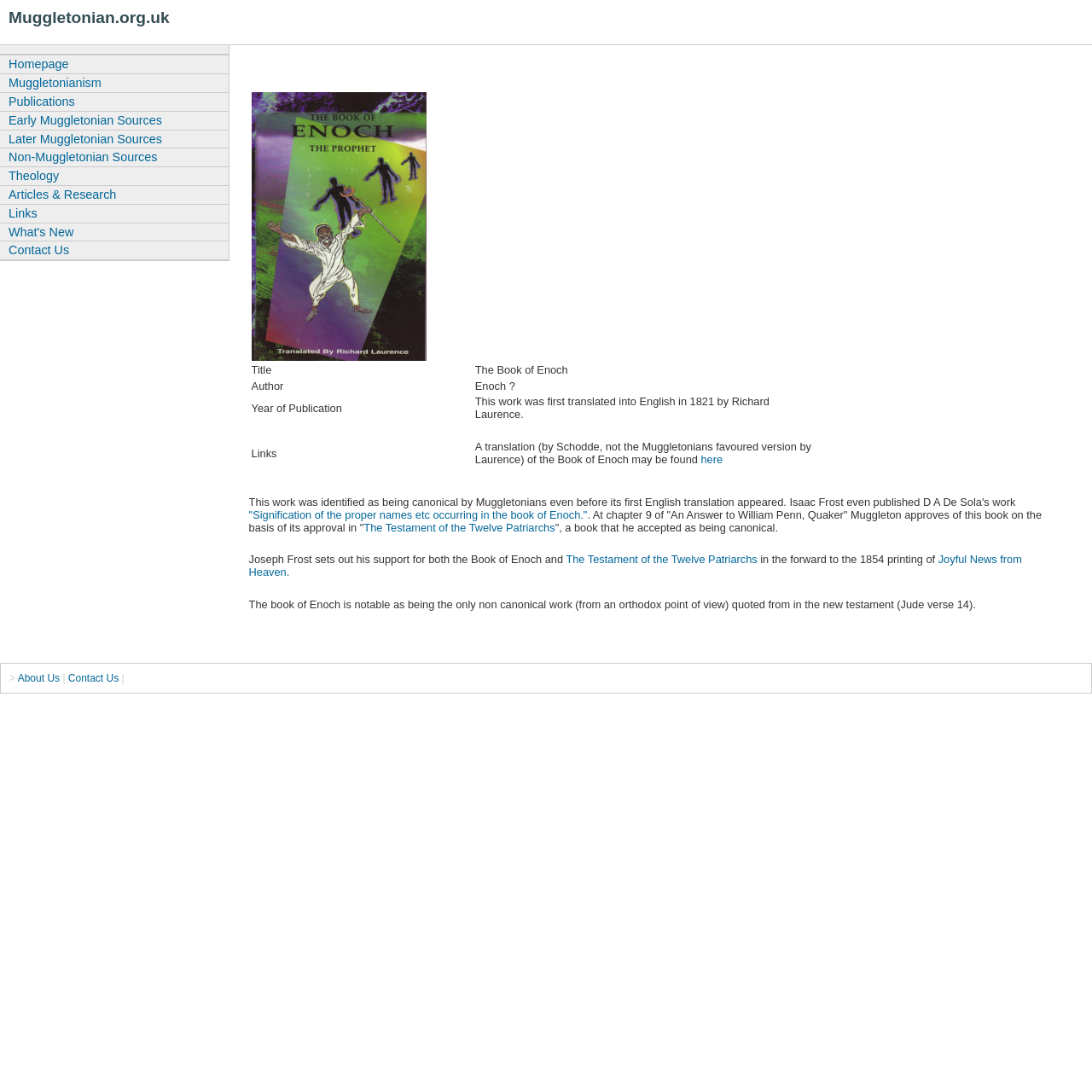Please identify the bounding box coordinates of the element's region that needs to be clicked to fulfill the following instruction: "Read about Muggletonianism". The bounding box coordinates should consist of four float numbers between 0 and 1, i.e., [left, top, right, bottom].

[0.0, 0.067, 0.209, 0.084]